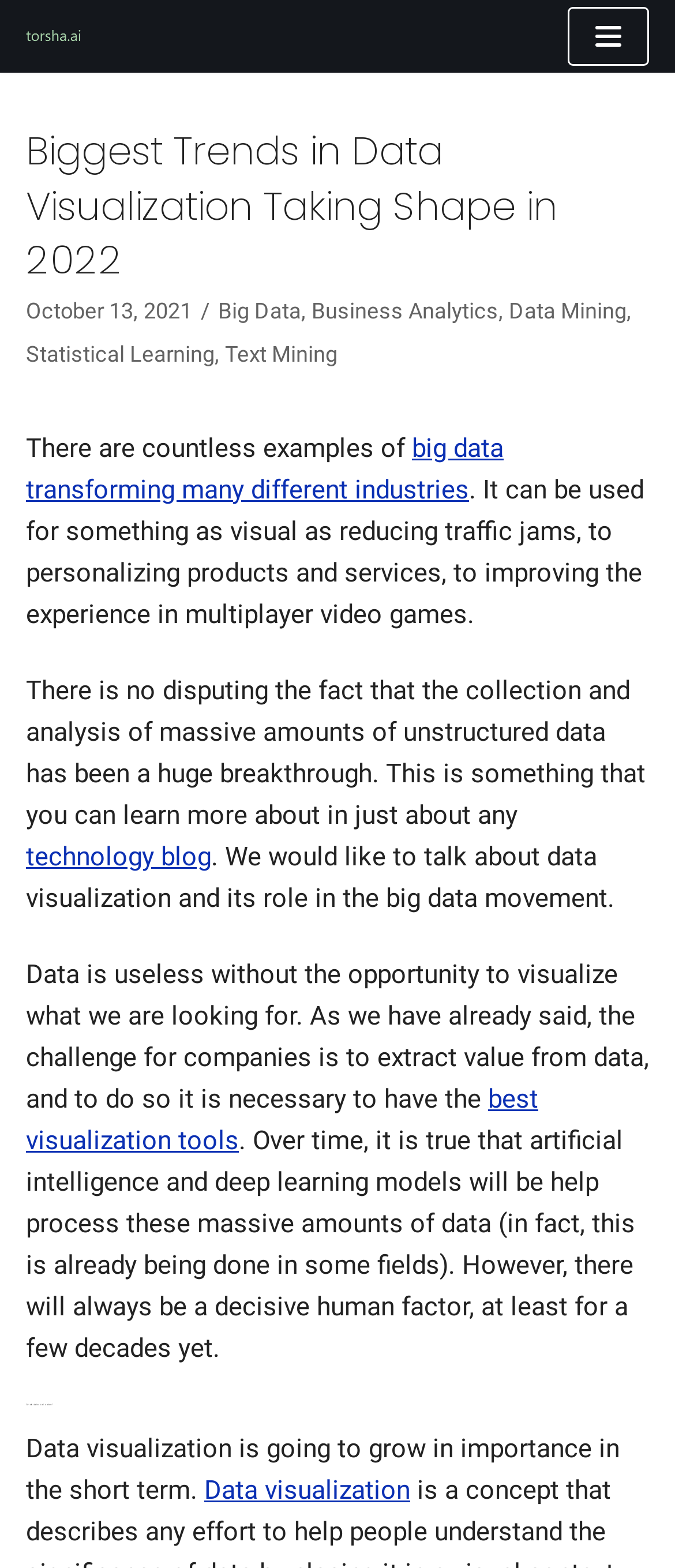Give a one-word or short phrase answer to the question: 
What is the topic of the article?

Data Visualization